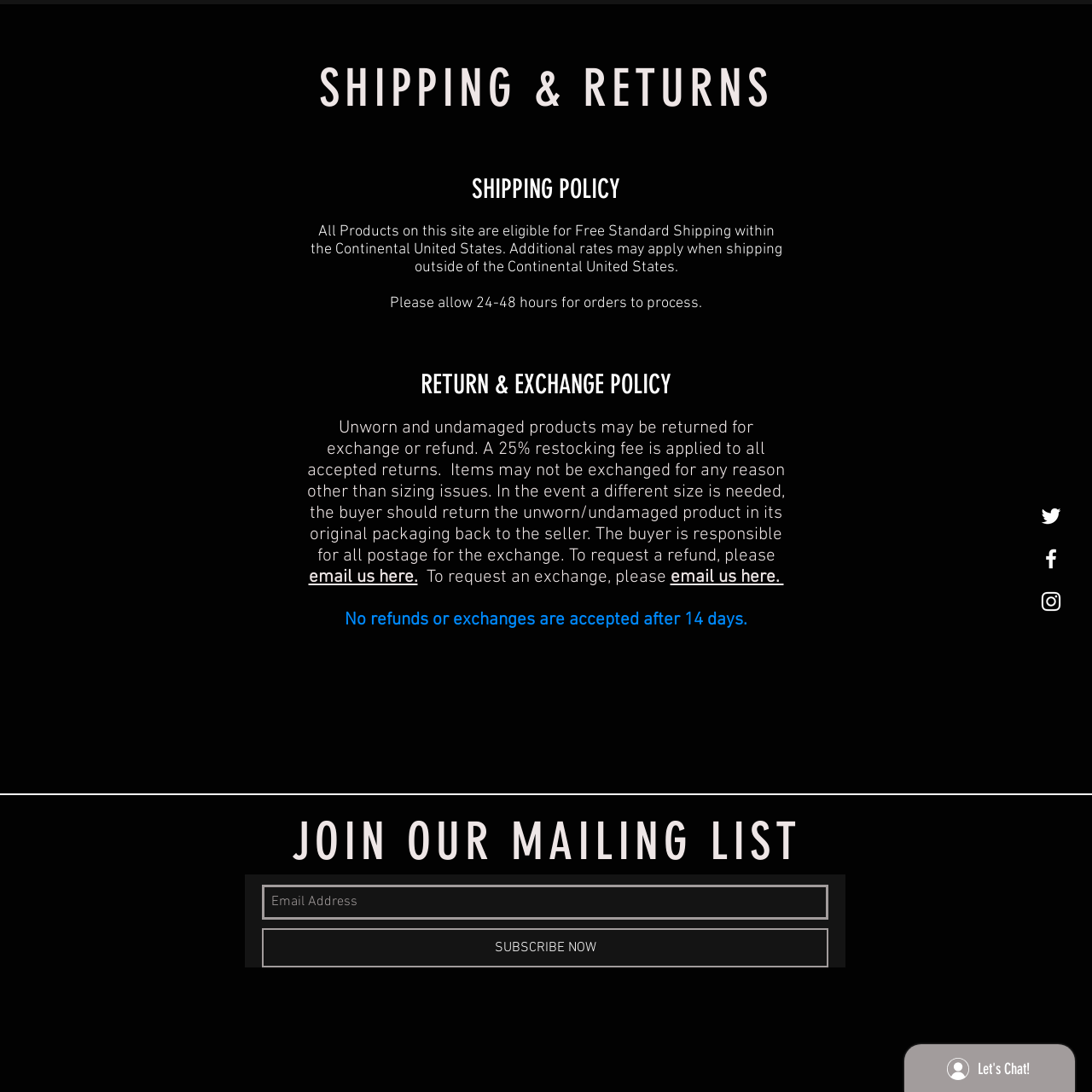What is the purpose of the 'JOIN OUR MAILING LIST' section?
Please give a detailed and elaborate explanation in response to the question.

The 'JOIN OUR MAILING LIST' section appears to be a form where users can enter their email address and subscribe to the mailing list by clicking the 'SUBSCRIBE NOW' button.